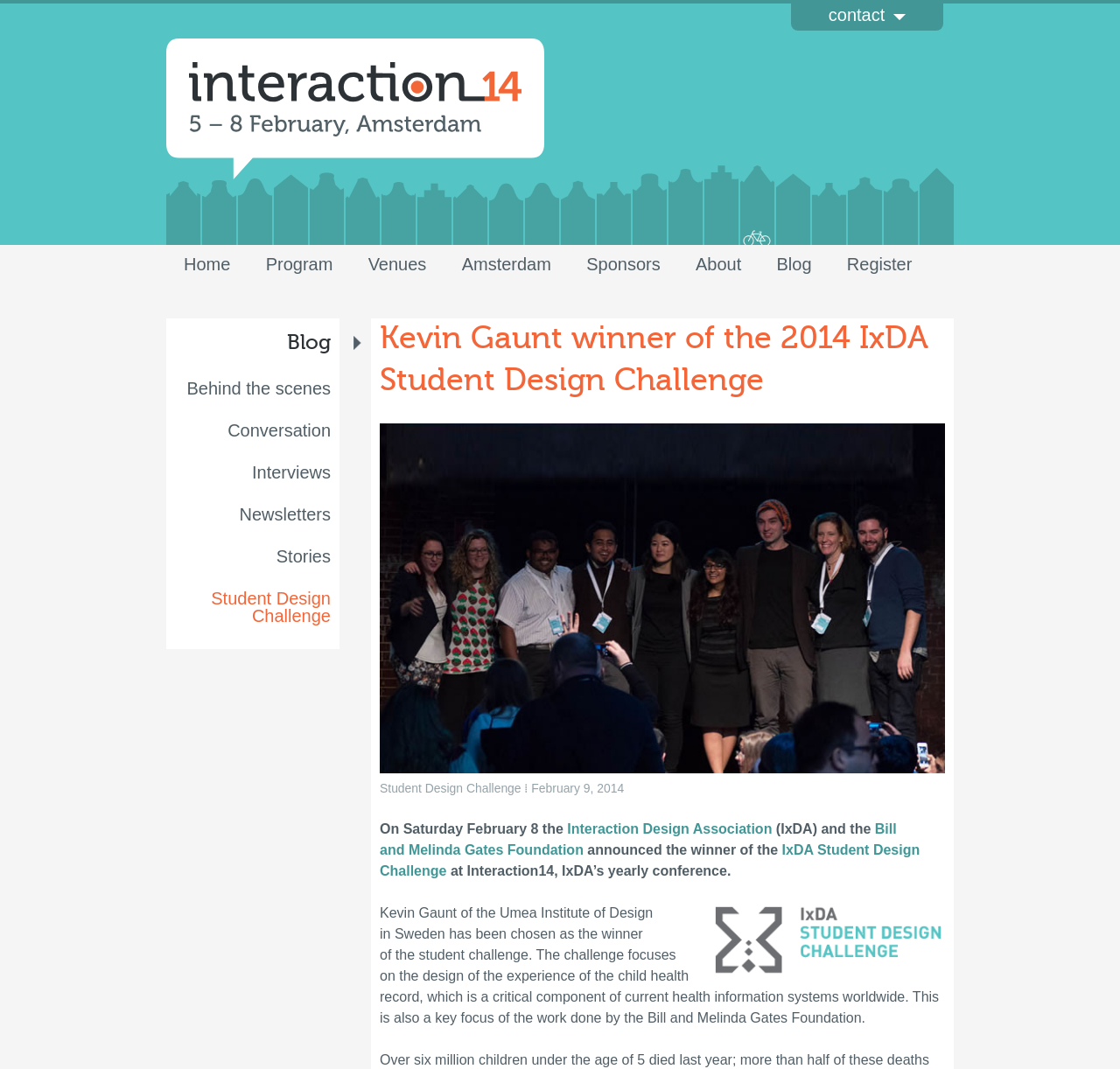Please specify the bounding box coordinates of the clickable section necessary to execute the following command: "View the 'Behind the scenes' blog post".

[0.148, 0.355, 0.295, 0.372]